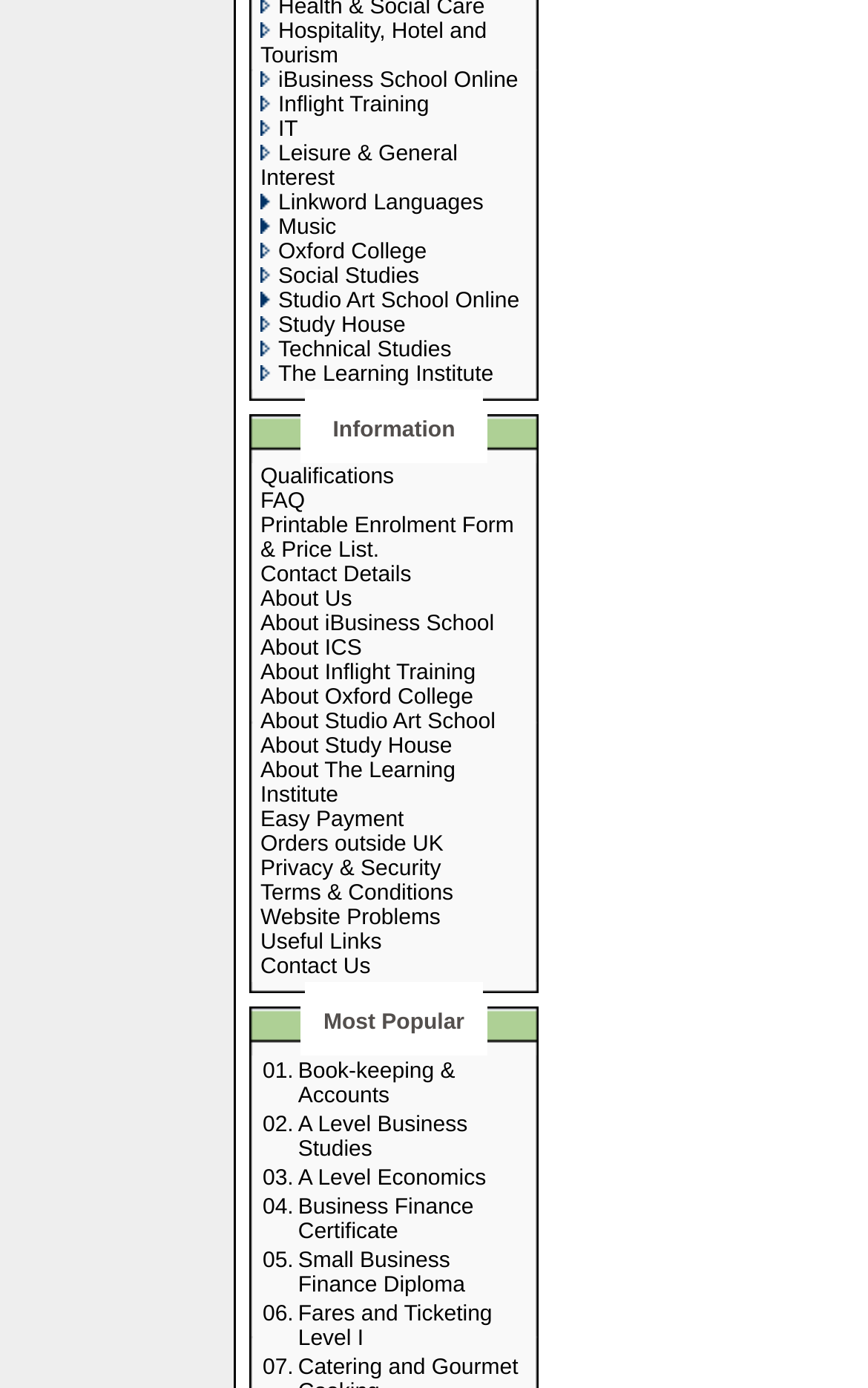Given the description "Contact Details", determine the bounding box of the corresponding UI element.

[0.3, 0.406, 0.474, 0.424]